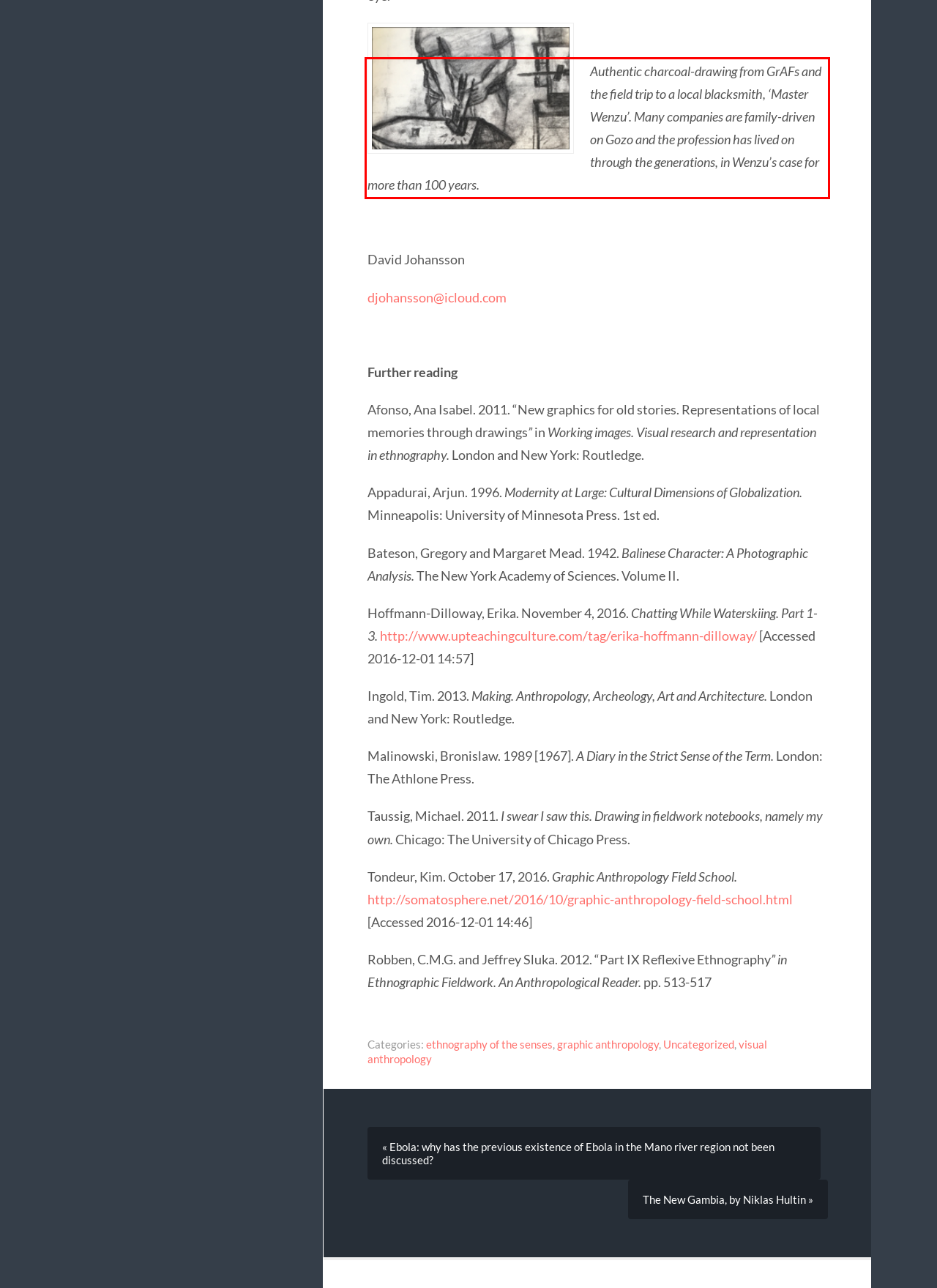The screenshot provided shows a webpage with a red bounding box. Apply OCR to the text within this red bounding box and provide the extracted content.

Authentic charcoal-drawing from GrAFs and the field trip to a local blacksmith, ‘Master Wenzu’. Many companies are family-driven on Gozo and the profession has lived on through the generations, in Wenzu’s case for more than 100 years.